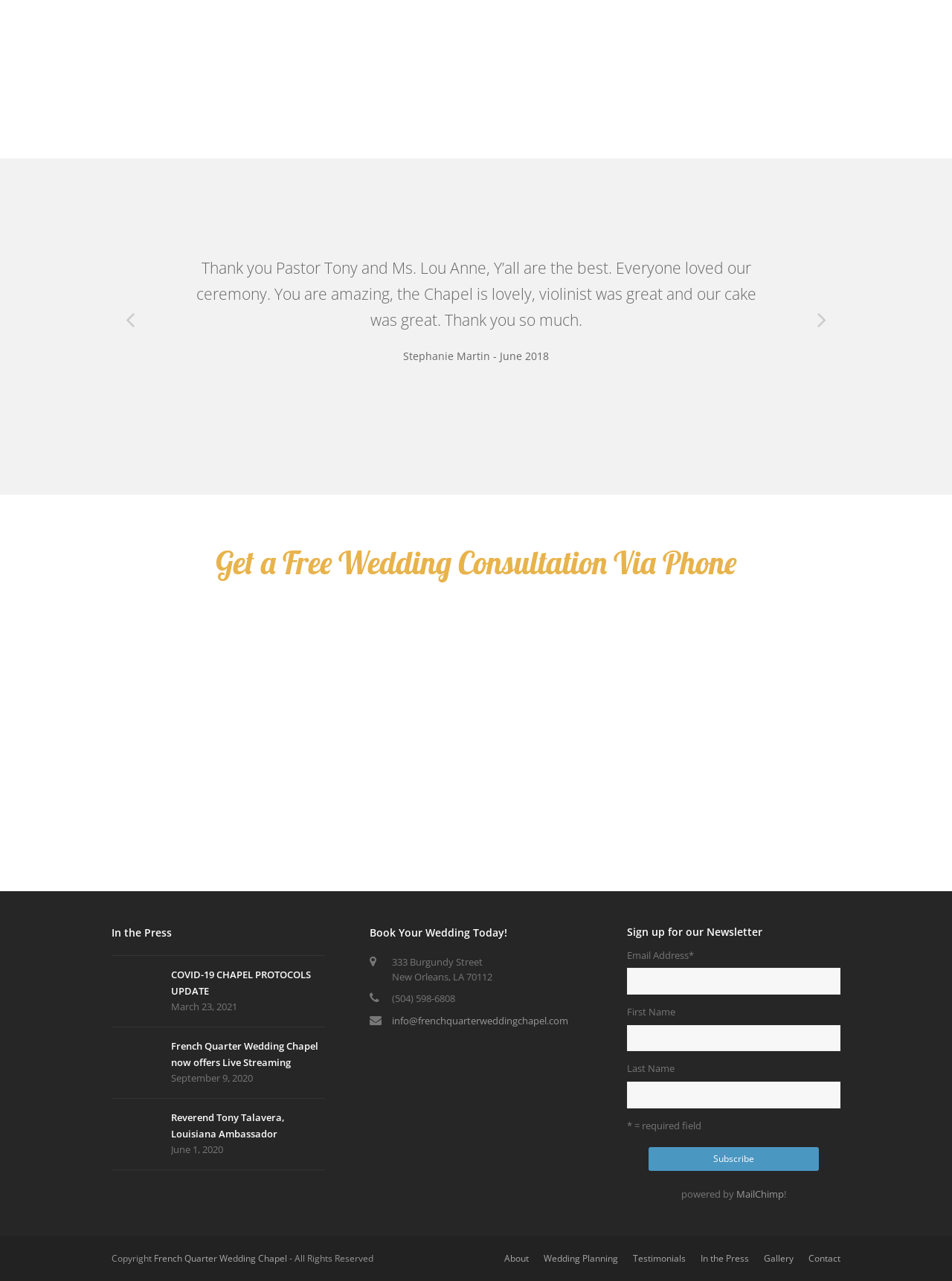What is the phone number of the French Quarter Wedding Chapel?
Using the image as a reference, answer with just one word or a short phrase.

(504) 598-6808